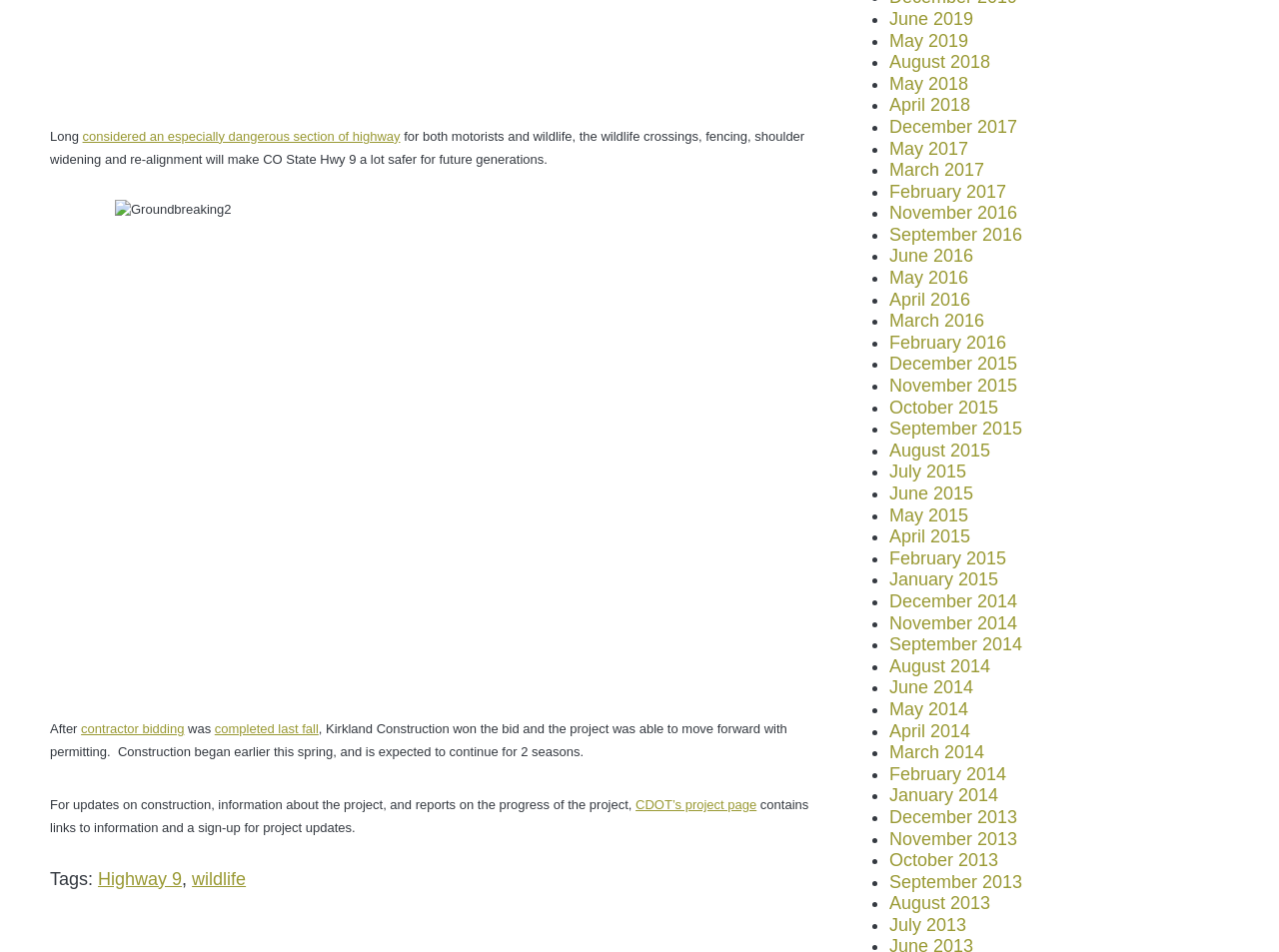Give the bounding box coordinates for this UI element: "completed last fall". The coordinates should be four float numbers between 0 and 1, arranged as [left, top, right, bottom].

[0.168, 0.758, 0.249, 0.774]